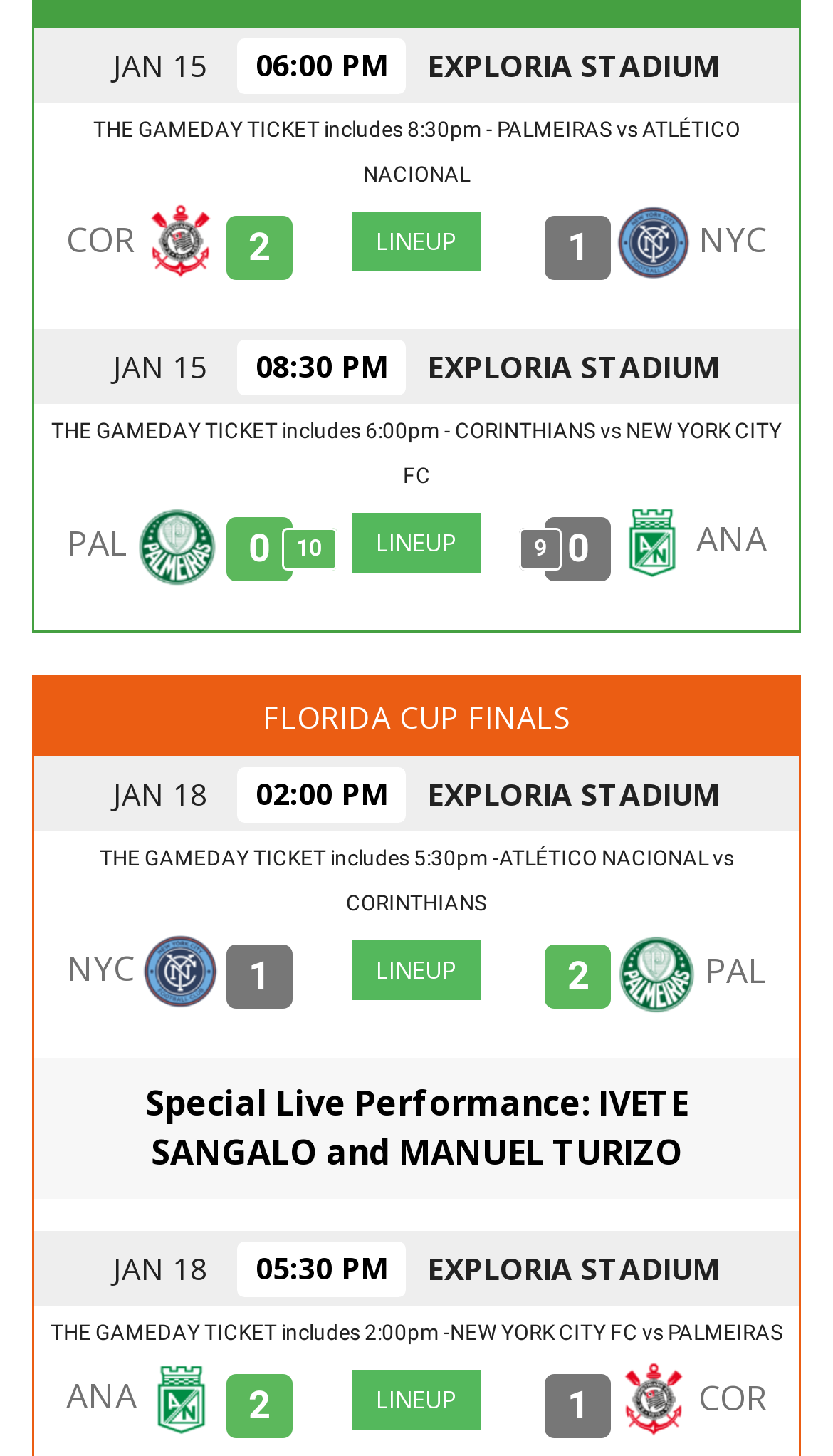Using floating point numbers between 0 and 1, provide the bounding box coordinates in the format (top-left x, top-left y, bottom-right x, bottom-right y). Locate the UI element described here: alt="Atlético Nacional"

[0.729, 0.354, 0.836, 0.386]